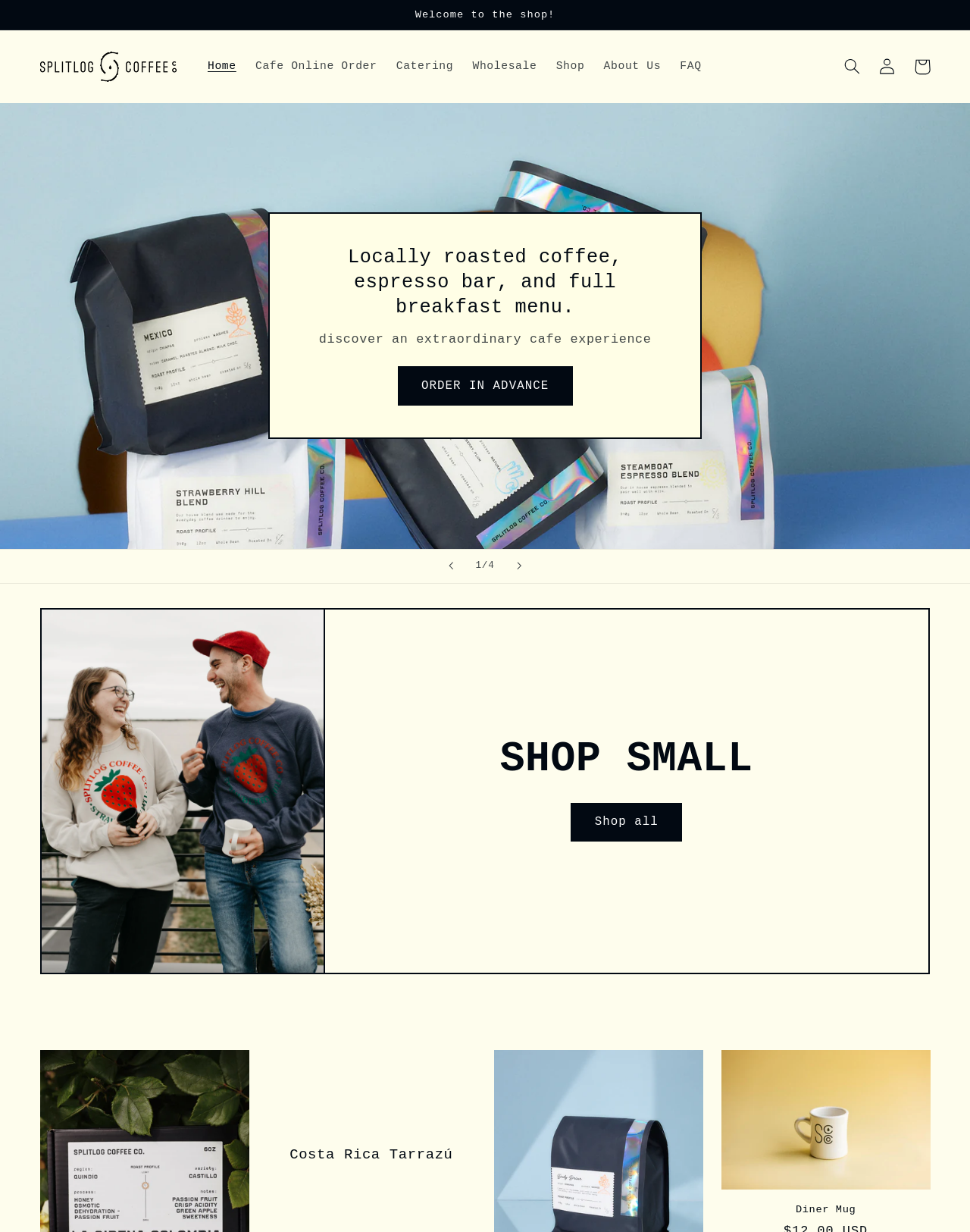Please identify the bounding box coordinates of the element's region that needs to be clicked to fulfill the following instruction: "Click the 'Home' link". The bounding box coordinates should consist of four float numbers between 0 and 1, i.e., [left, top, right, bottom].

[0.204, 0.04, 0.253, 0.067]